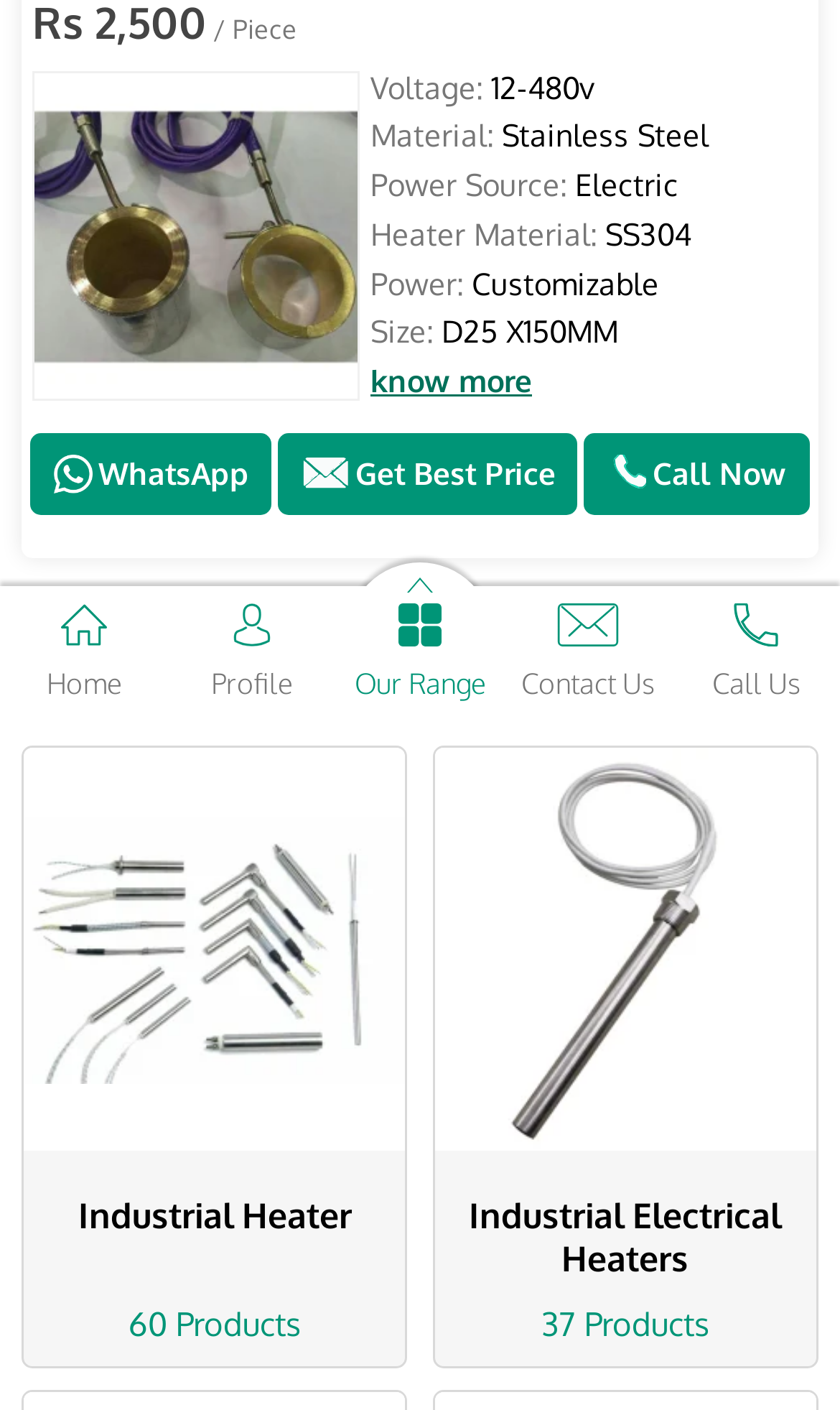Identify the bounding box for the UI element described as: "Call Us". The coordinates should be four float numbers between 0 and 1, i.e., [left, top, right, bottom].

[0.8, 0.416, 1.0, 0.497]